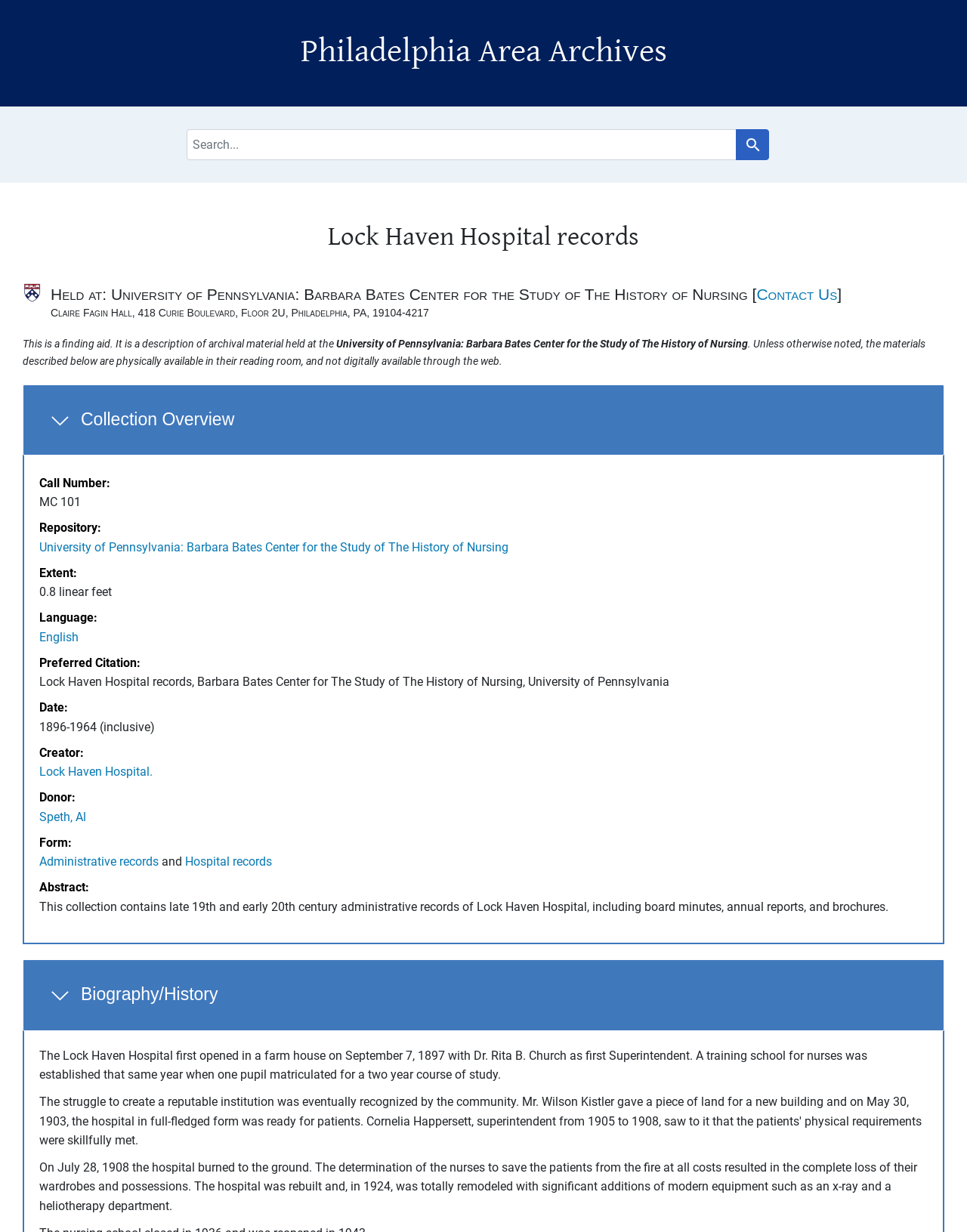What is the name of the hospital?
Using the image as a reference, answer the question in detail.

I found the answer by looking at the heading 'Lock Haven Hospital records' and the description list detail 'Lock Haven Hospital.' which is the creator of the collection.